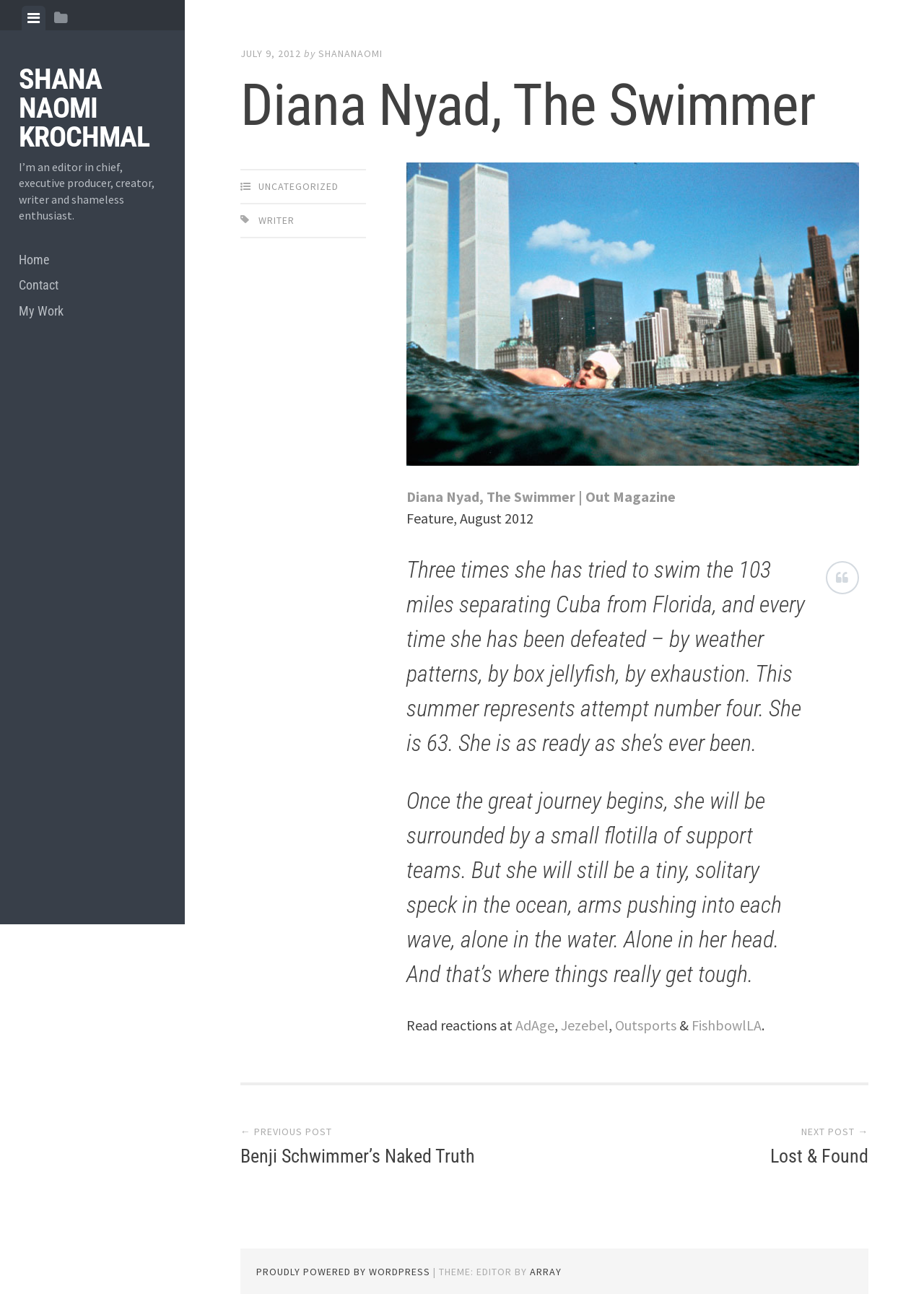Extract the main title from the webpage.

SHANA NAOMI KROCHMAL